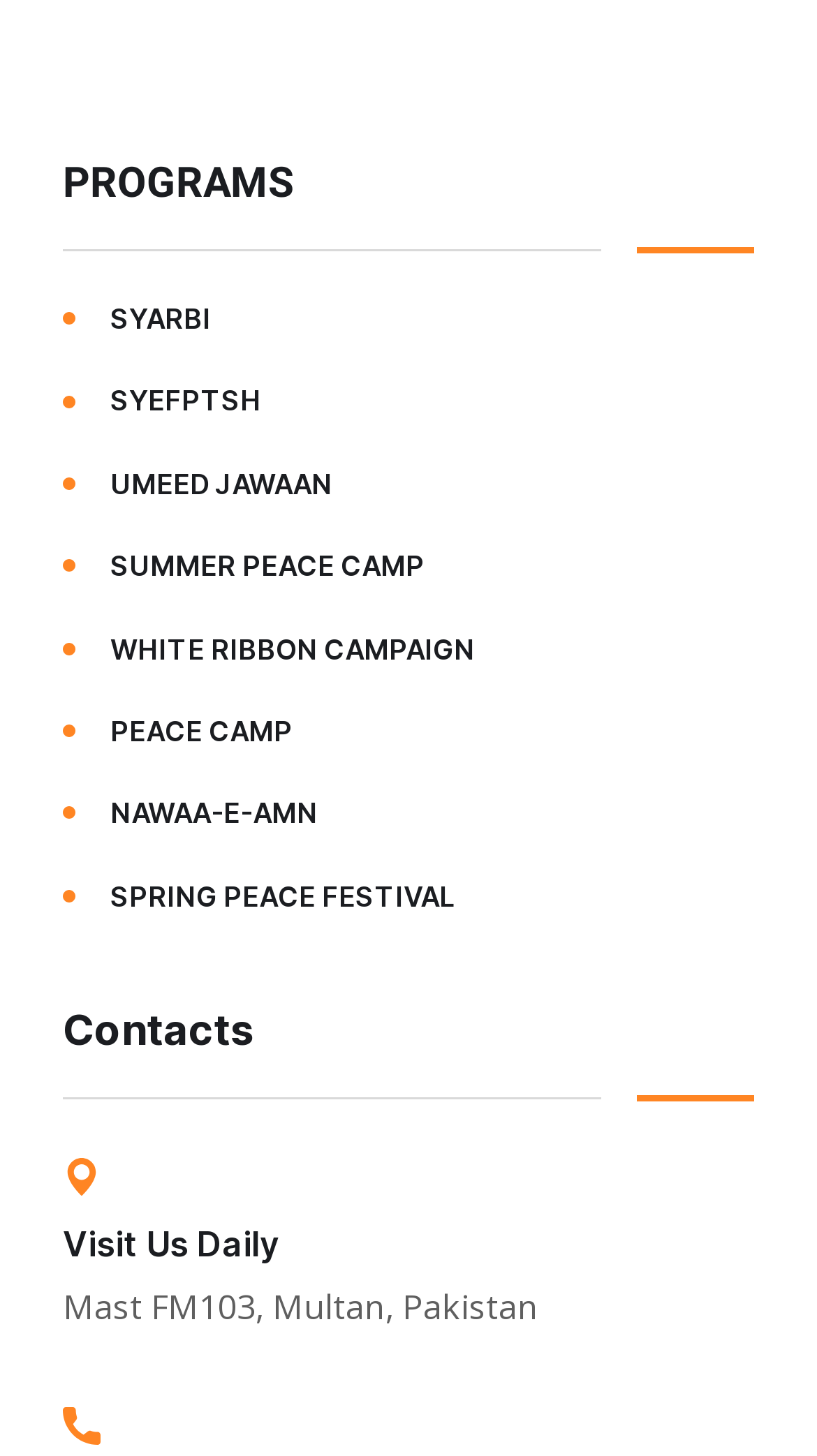Indicate the bounding box coordinates of the element that must be clicked to execute the instruction: "Go to the PEACE CAMP page". The coordinates should be given as four float numbers between 0 and 1, i.e., [left, top, right, bottom].

[0.077, 0.484, 0.923, 0.52]